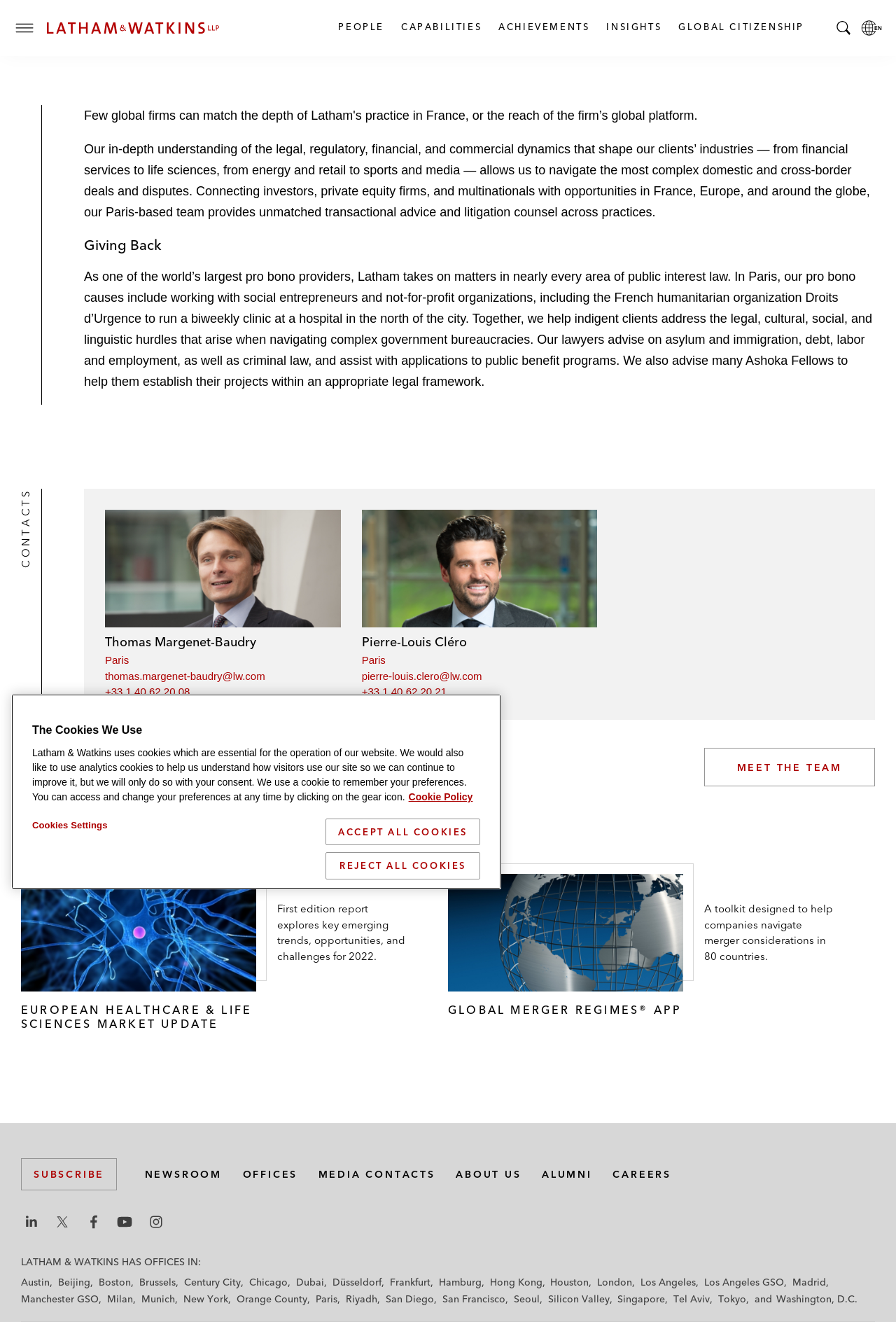What is the purpose of the 'GLOBAL MERGER REGIMES' app?
Carefully examine the image and provide a detailed answer to the question.

The 'GLOBAL MERGER REGIMES' app is described as a 'toolkit designed to help companies navigate merger considerations in 80 countries'. This suggests that the app is a resource for companies to understand and comply with merger regulations in different countries.